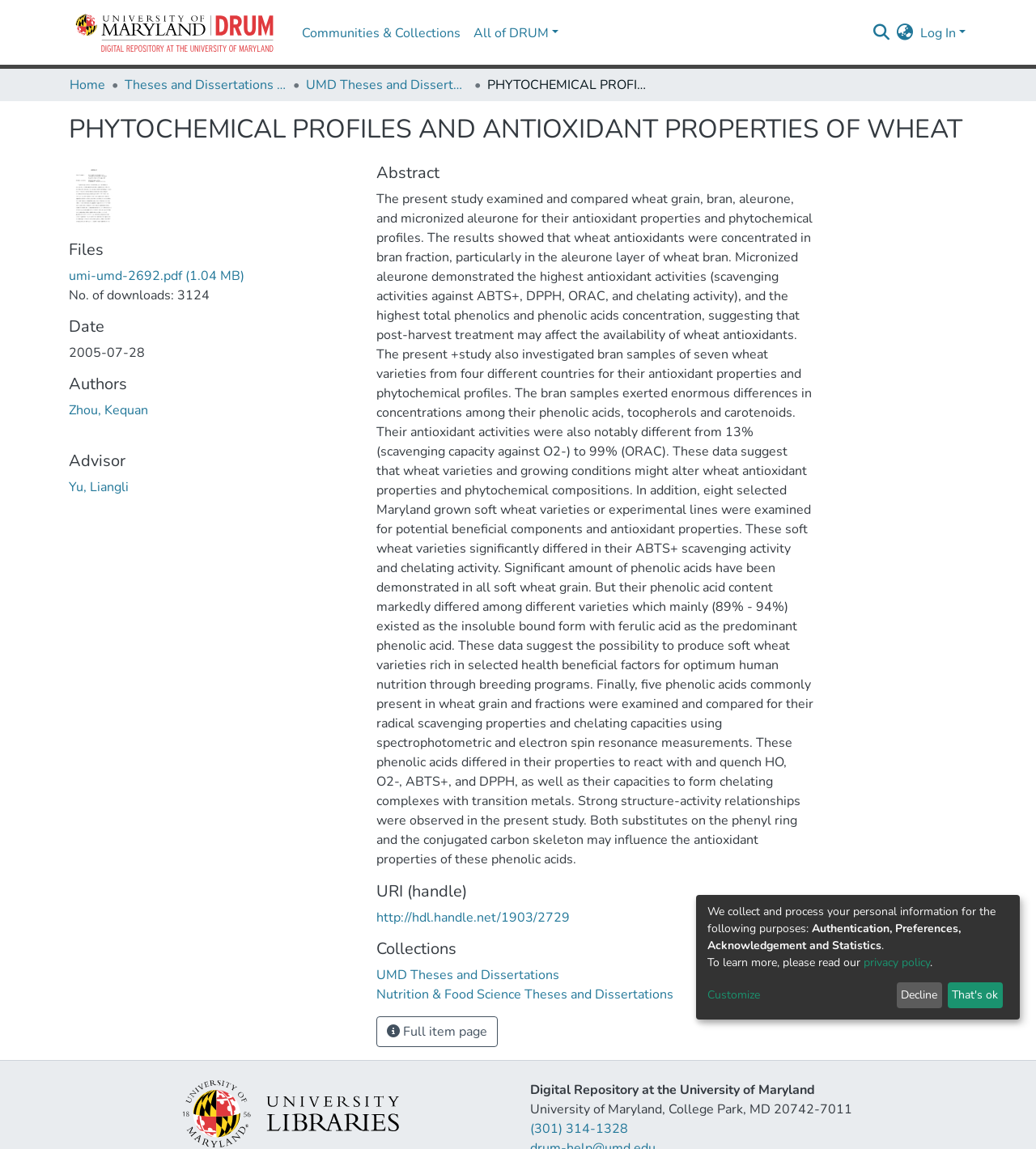Identify the bounding box coordinates of the part that should be clicked to carry out this instruction: "Switch to a different language".

[0.864, 0.02, 0.884, 0.037]